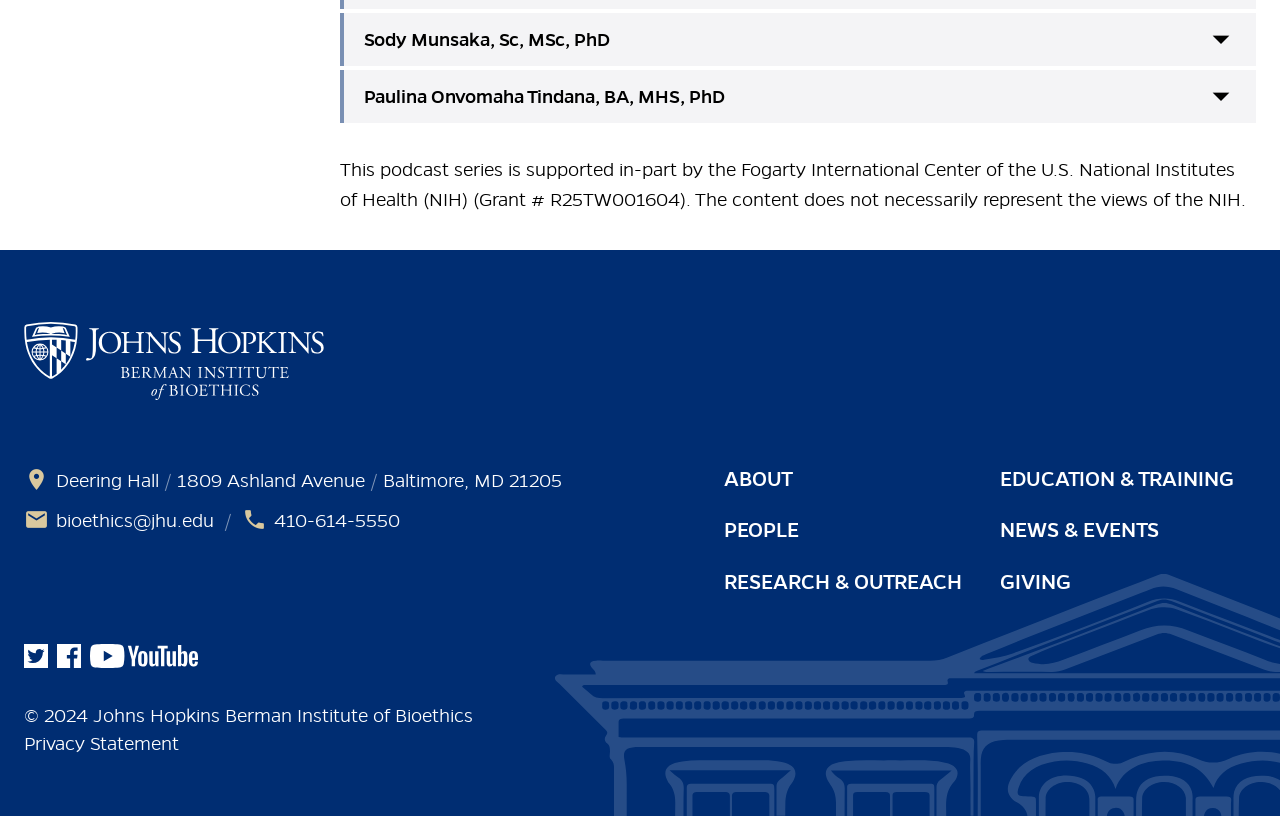Could you locate the bounding box coordinates for the section that should be clicked to accomplish this task: "Click the dropdown button for Sody Munsaka".

[0.265, 0.016, 0.981, 0.081]